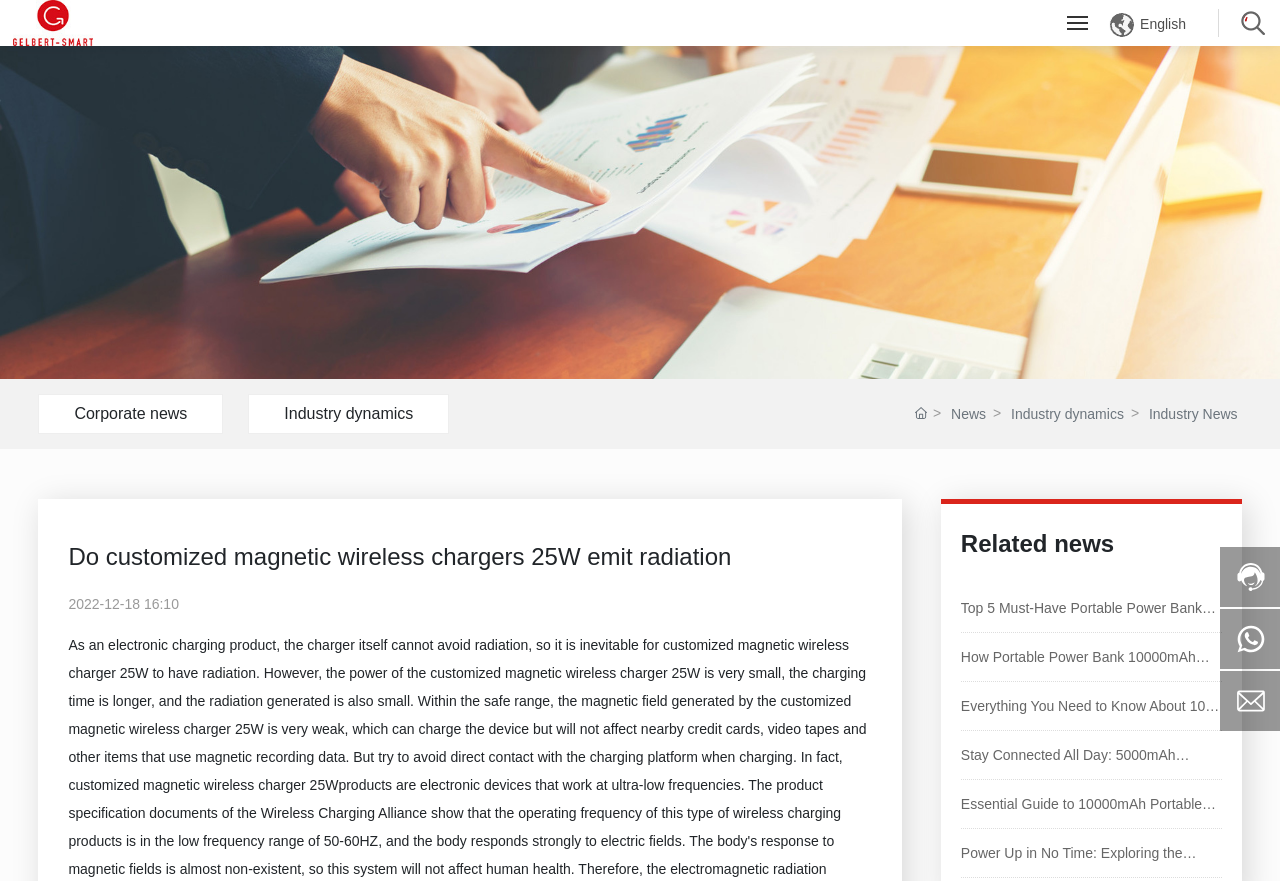Predict the bounding box for the UI component with the following description: "News".

[0.743, 0.457, 0.77, 0.484]